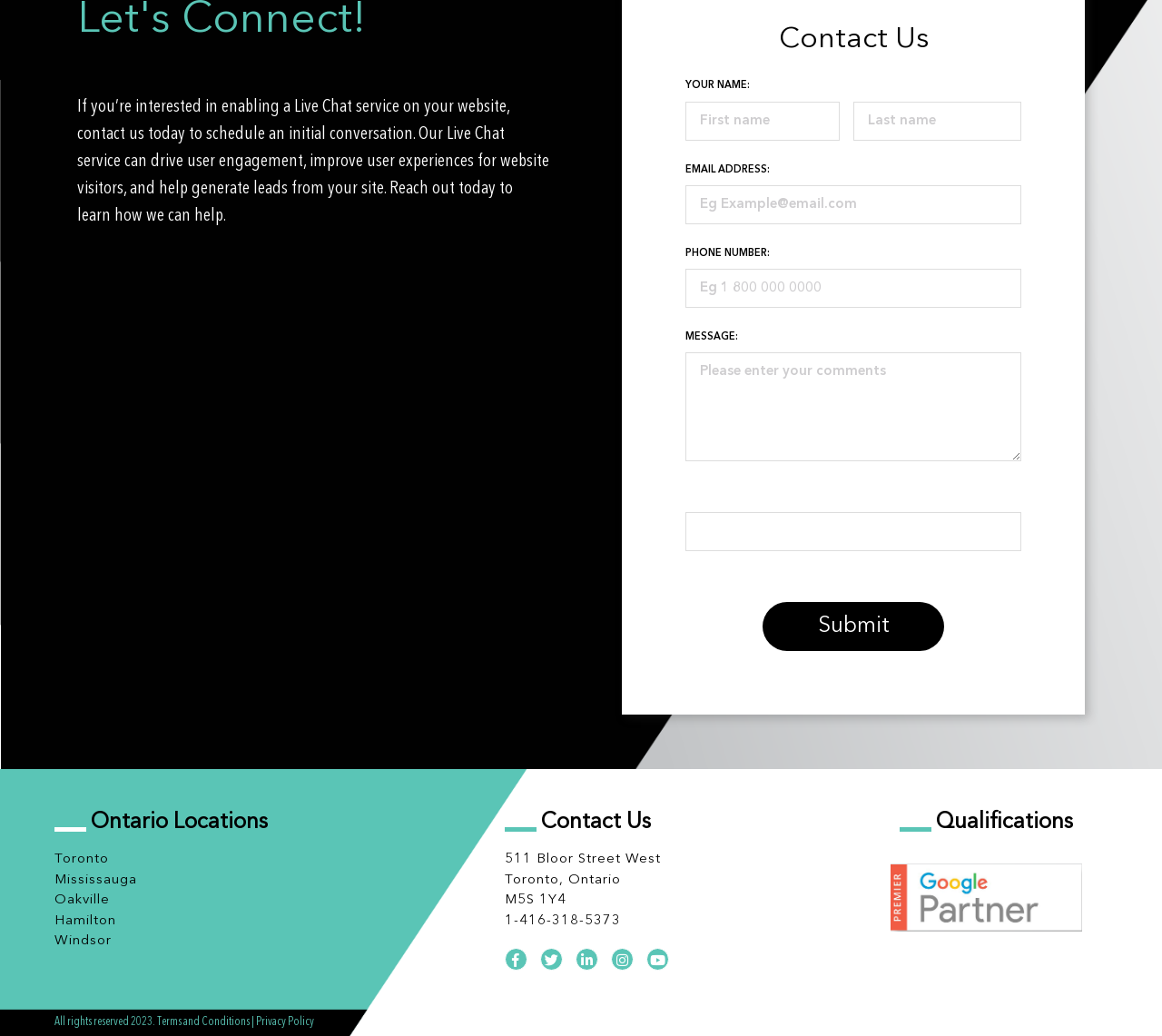Determine the bounding box coordinates for the region that must be clicked to execute the following instruction: "Contact the studio".

None